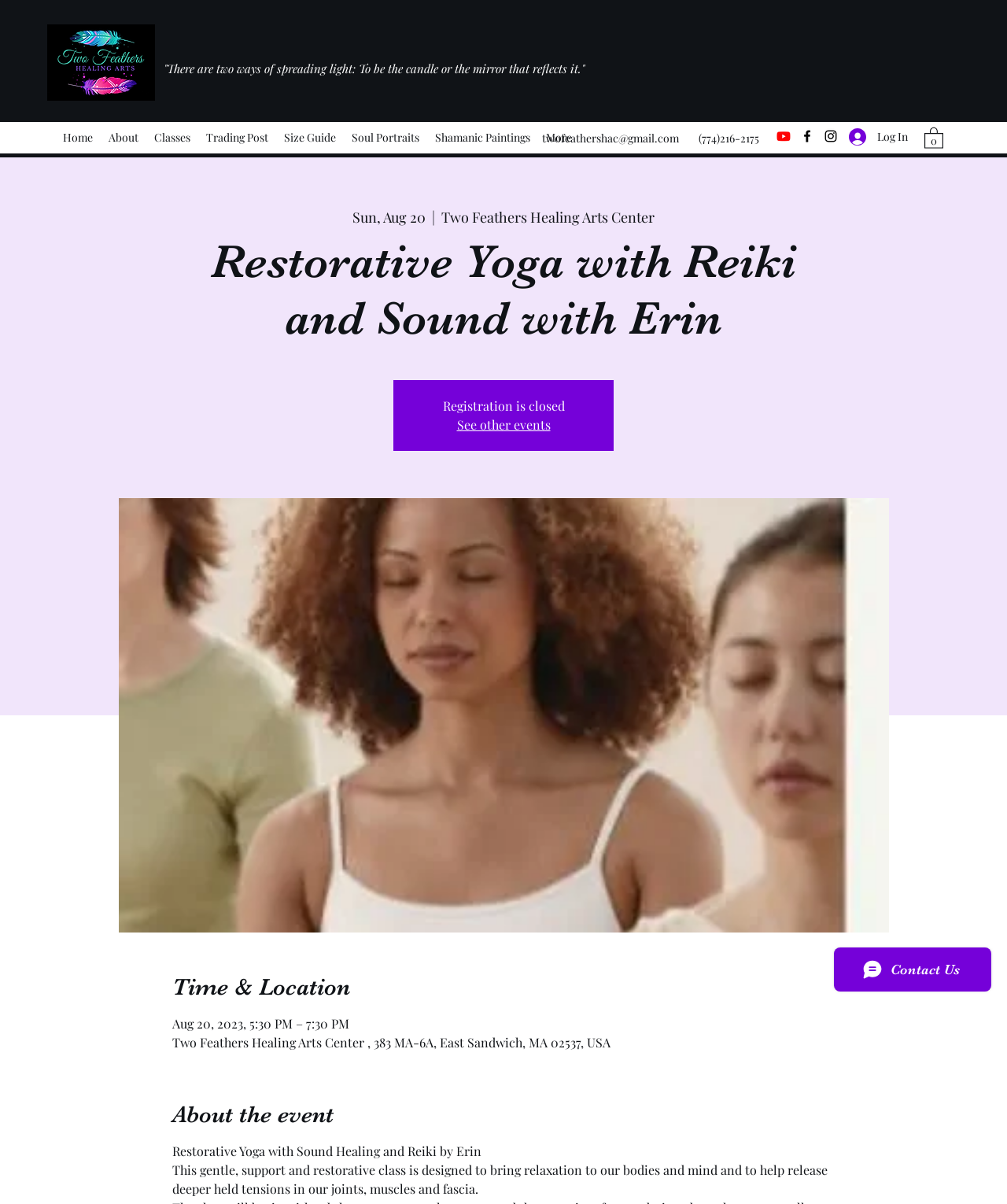Produce an elaborate caption capturing the essence of the webpage.

The webpage is about a restorative yoga class with sound healing and Reiki by Erin, offered at the Two Feathers Healing Arts Center. At the top left corner, there is a logo of Two Feathers Healing, accompanied by a quote about spreading light. 

Below the logo, there is a navigation menu with links to different sections of the website, including Home, About, Classes, Trading Post, Size Guide, Soul Portraits, Shamanic Paintings, and More. 

To the right of the navigation menu, there is a contact information section with an email address and a phone number. Next to it, there is a social media bar with links to Youtube, Facebook, and Instagram. 

On the top right corner, there are two buttons: Log In and Cart with 0 items. 

The main content of the webpage is about the restorative yoga class. It displays the title of the event, "Restorative Yoga with Reiki and Sound with Erin", and a registration status indicating that registration is closed. There is a link to see other events. 

Below the title, there is an image related to the event. The event details are organized into three sections: Time & Location, About the event, and Event Info. The Time & Location section shows the date, time, and address of the event. The About the event section provides a brief description of the class, stating that it is designed to bring relaxation and help release deeper held tensions in the body.